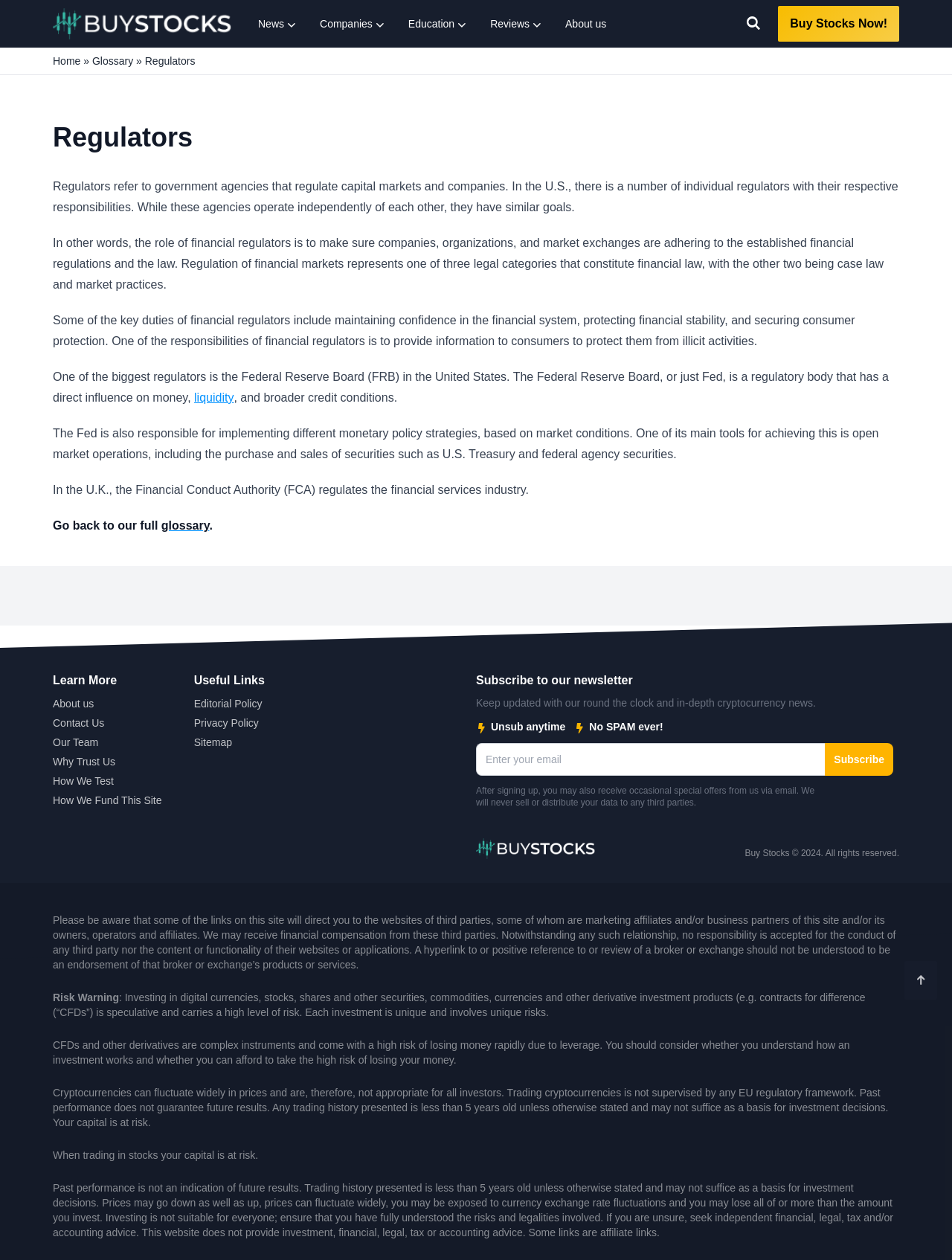Can you find the bounding box coordinates for the element that needs to be clicked to execute this instruction: "Enter your email address in the subscription box"? The coordinates should be given as four float numbers between 0 and 1, i.e., [left, top, right, bottom].

[0.5, 0.59, 0.867, 0.616]